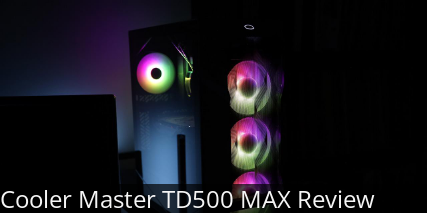What is the color of the center of the circular fan on the left?
Provide a detailed answer to the question, using the image to inform your response.

The caption specifically mentions that the circular fan on the left has a striking white center, which indicates that the center of the circular fan on the left is white in color.